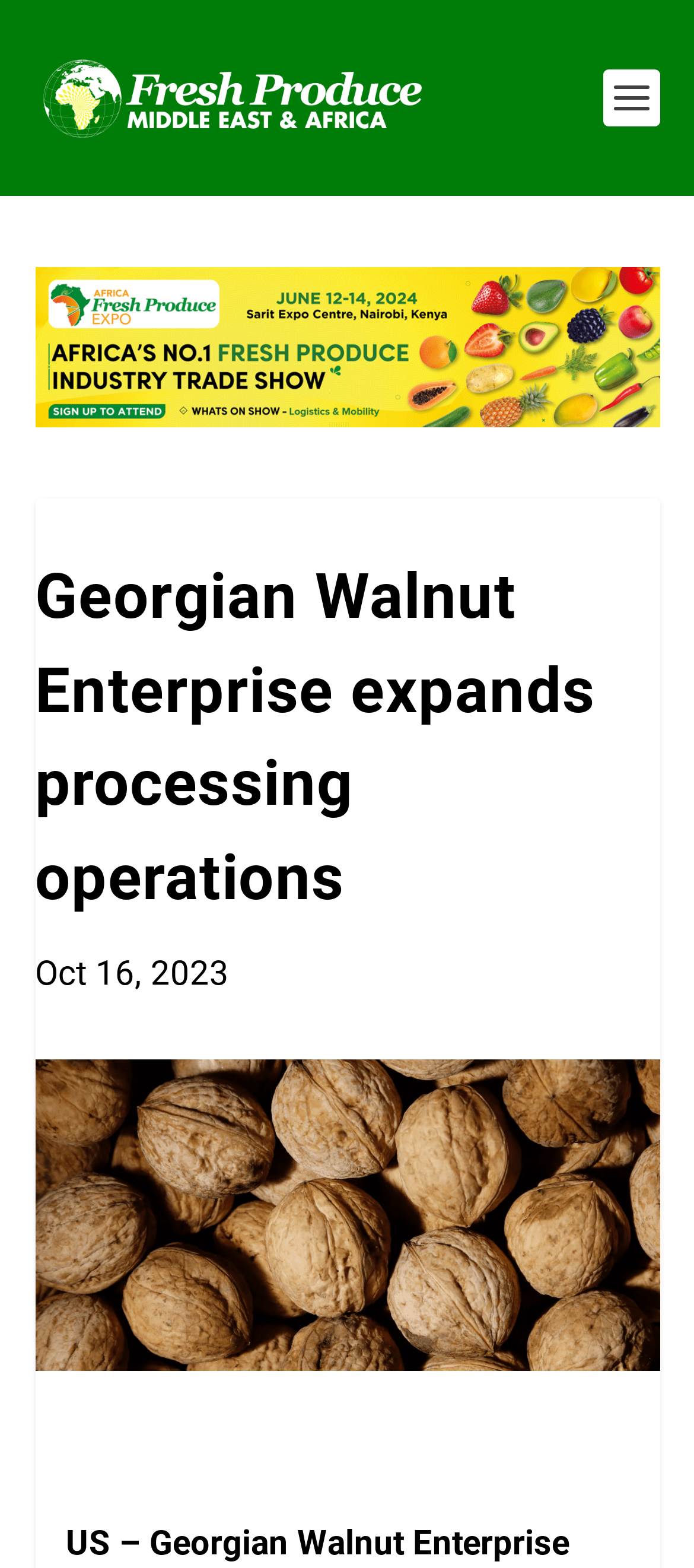Based on the visual content of the image, answer the question thoroughly: What is the company expanding its operations?

I found the company name by reading the main heading of the webpage which says 'Georgian Walnut Enterprise expands processing operations'.